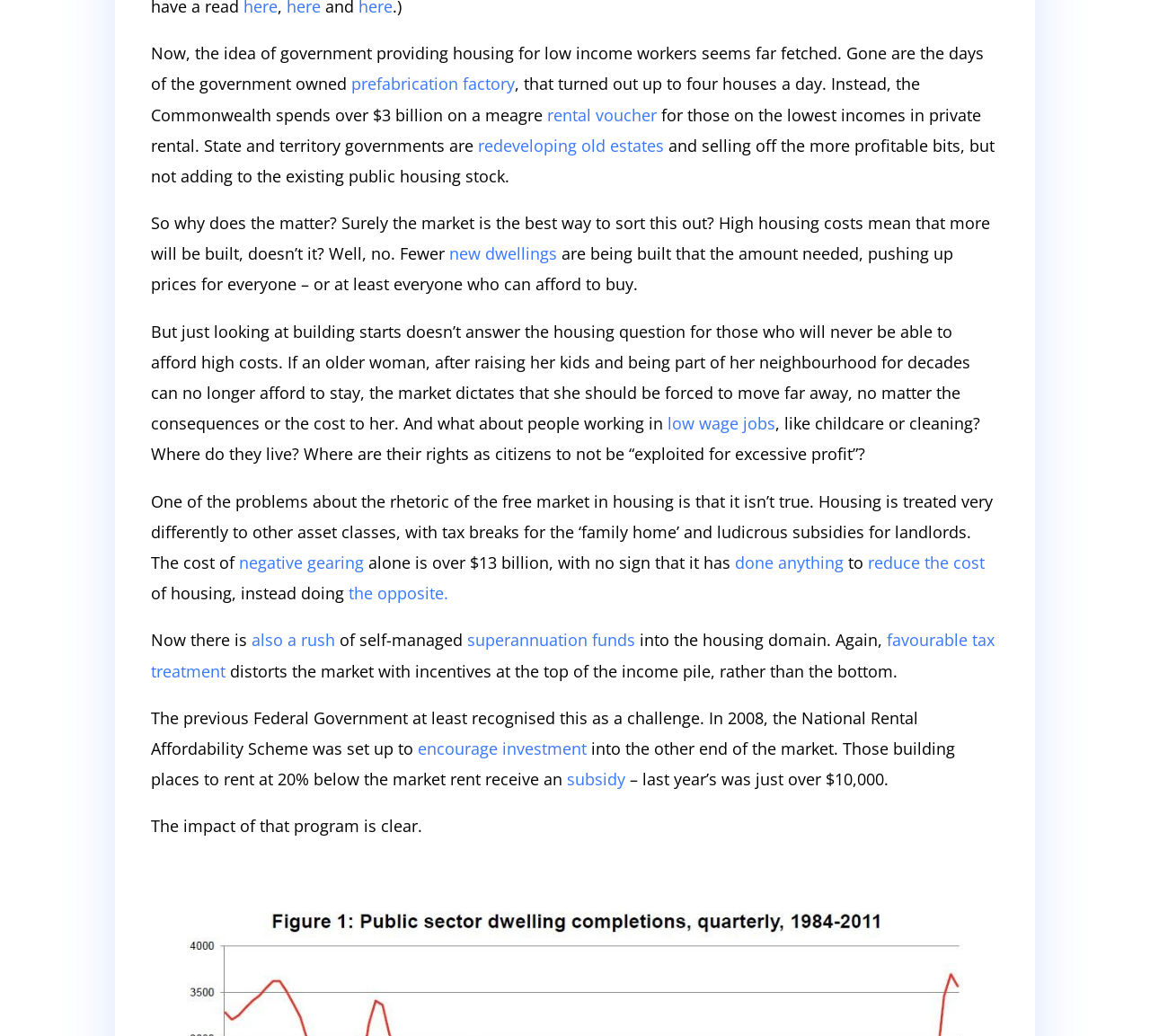Find the bounding box coordinates of the clickable element required to execute the following instruction: "Follow the link to rental voucher". Provide the coordinates as four float numbers between 0 and 1, i.e., [left, top, right, bottom].

[0.476, 0.1, 0.571, 0.121]